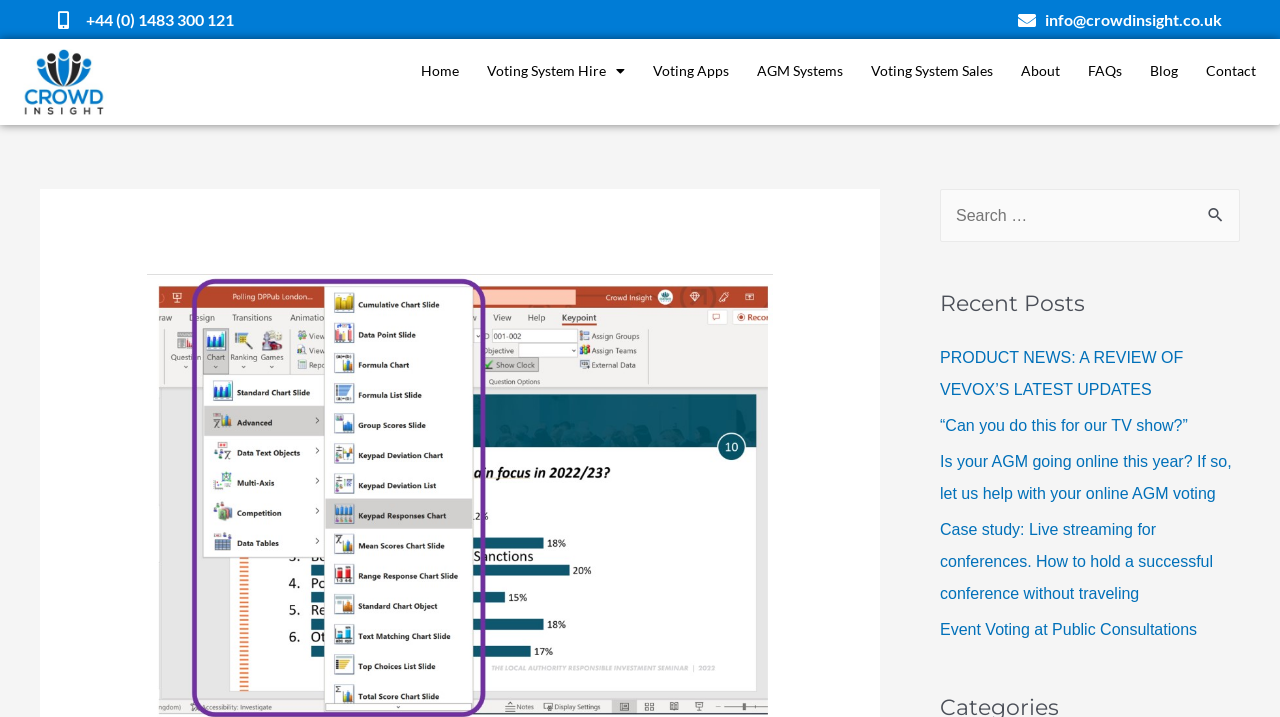Pinpoint the bounding box coordinates of the clickable element to carry out the following instruction: "Go to the Amazon page."

None